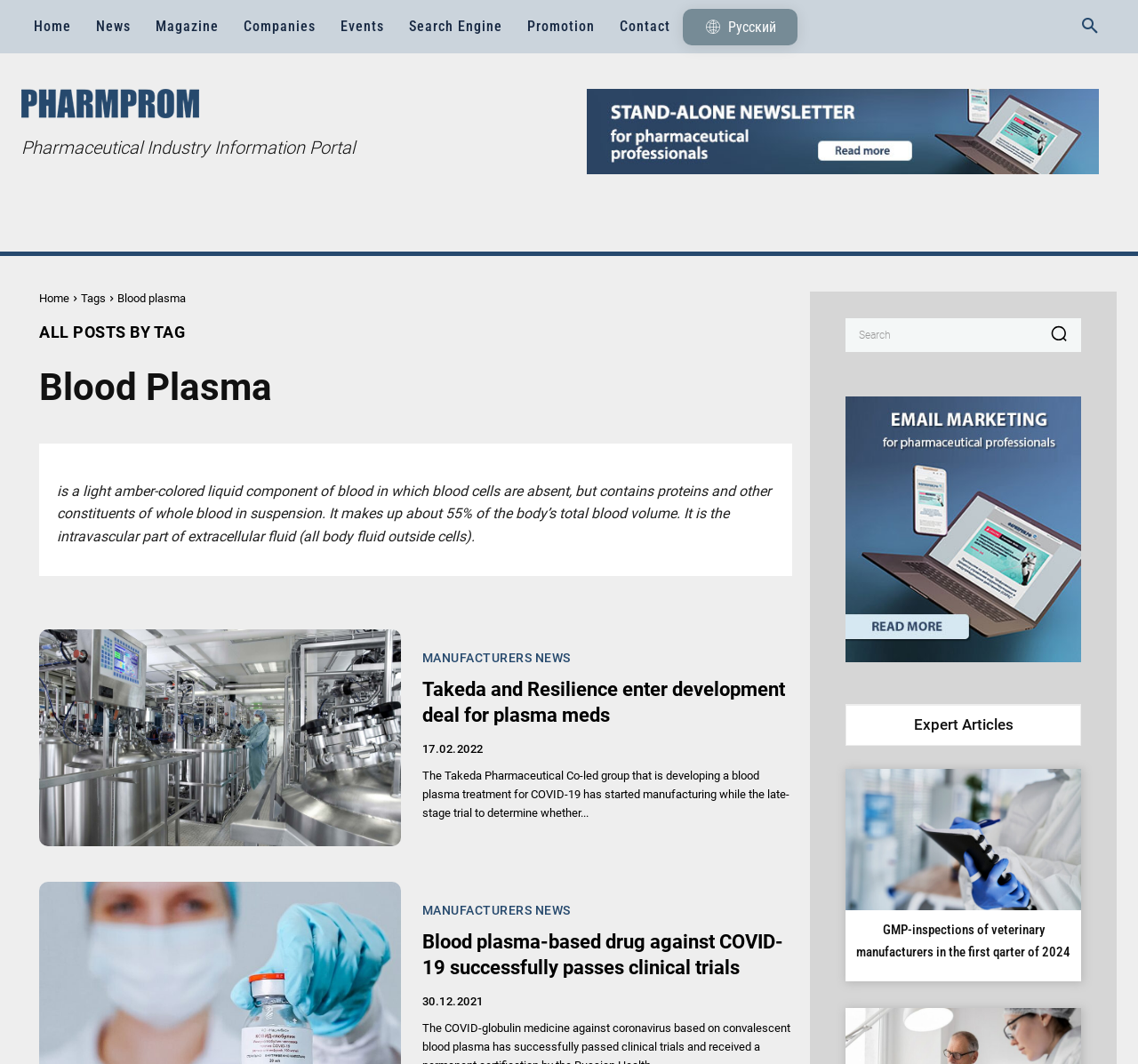What is the percentage of blood volume that blood plasma makes up?
Please answer the question with a detailed and comprehensive explanation.

According to the webpage, blood plasma makes up about 55% of the body's total blood volume. This information is provided in the text on the webpage.